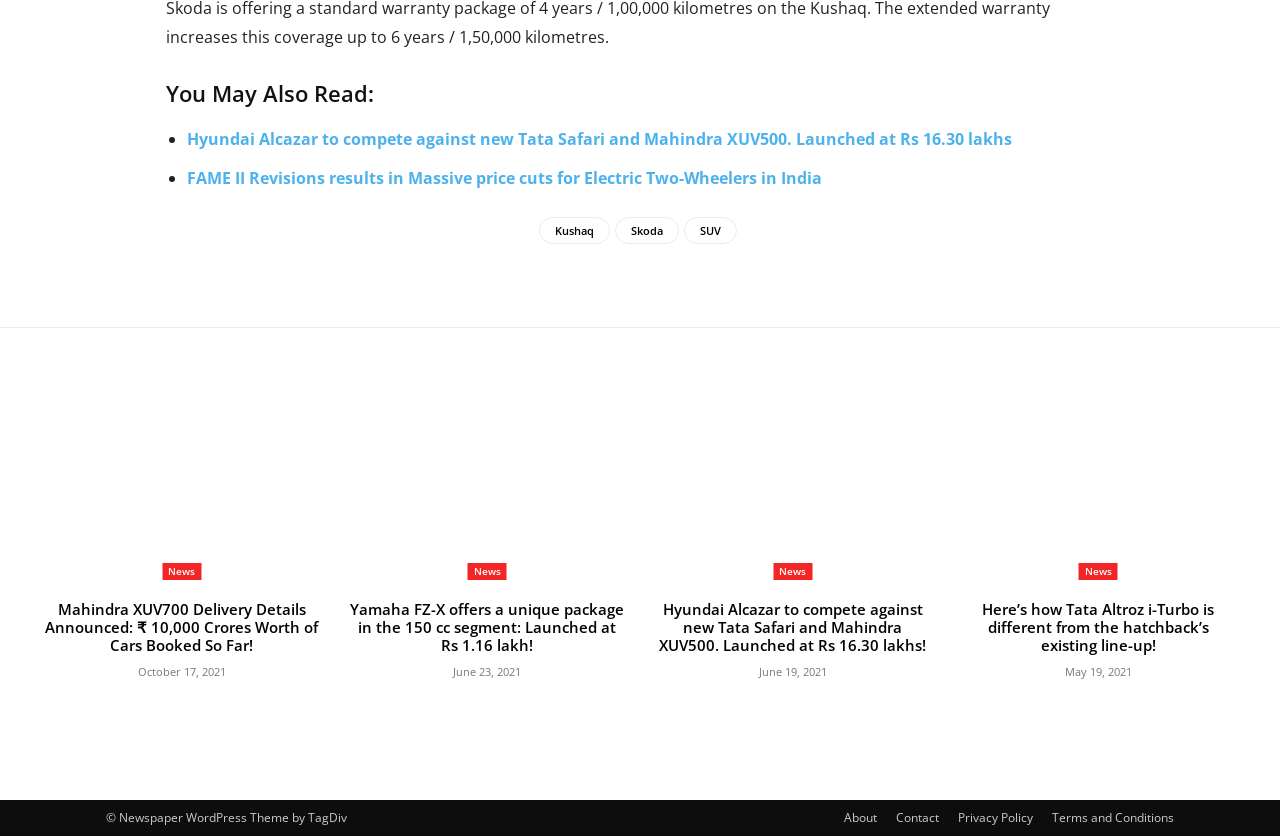Using the format (top-left x, top-left y, bottom-right x, bottom-right y), and given the element description, identify the bounding box coordinates within the screenshot: Skoda

[0.48, 0.259, 0.53, 0.292]